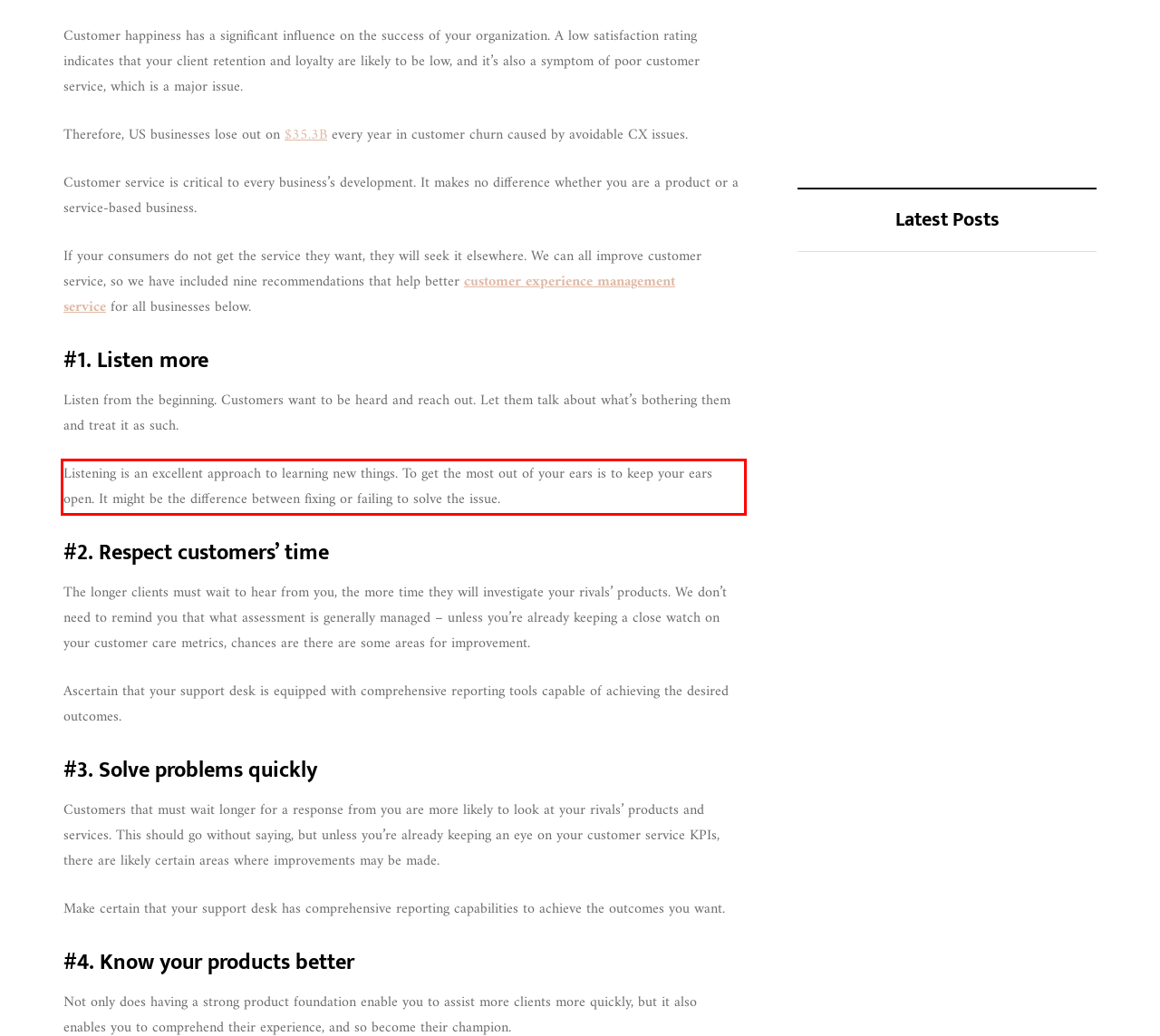Please look at the webpage screenshot and extract the text enclosed by the red bounding box.

Listening is an excellent approach to learning new things. To get the most out of your ears is to keep your ears open. It might be the difference between fixing or failing to solve the issue.